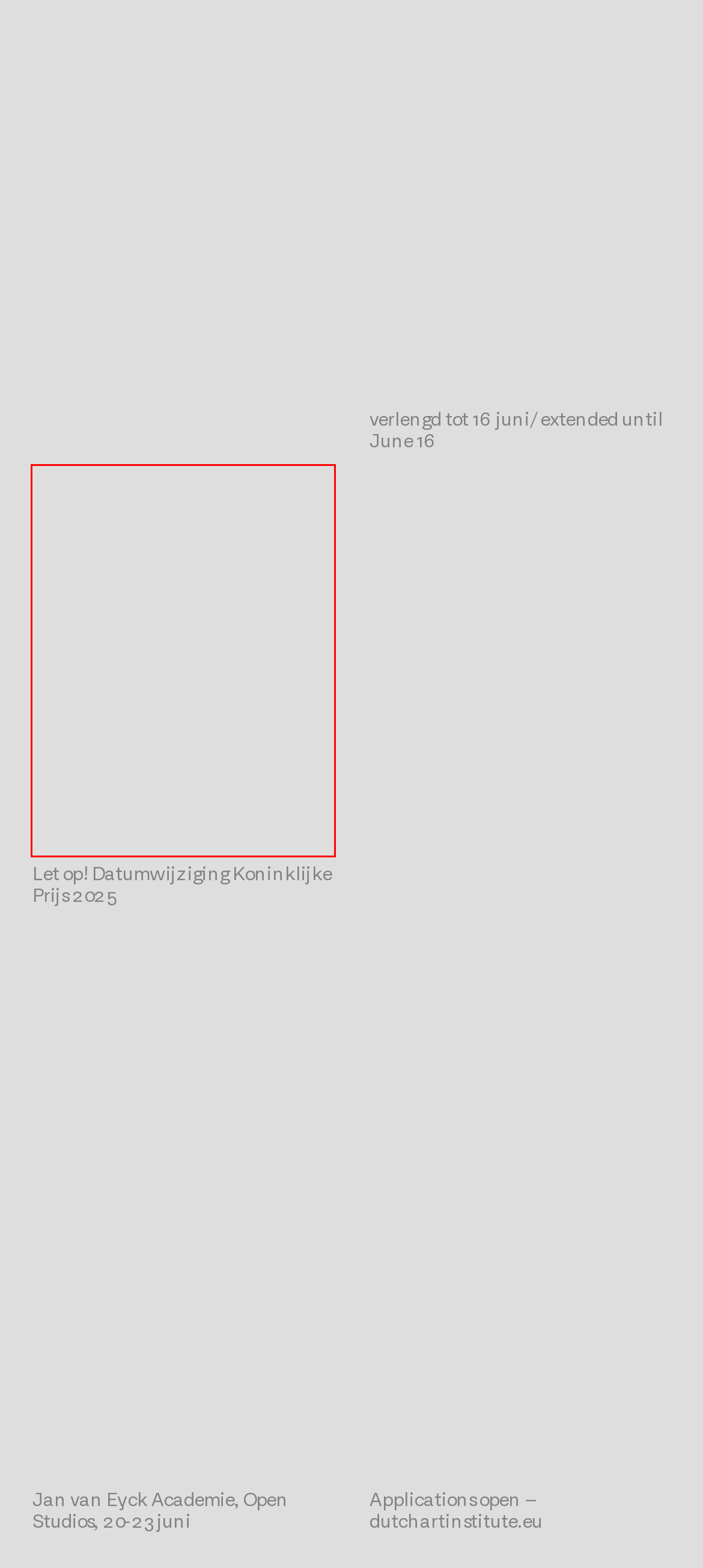With the provided screenshot showing a webpage and a red bounding box, determine which webpage description best fits the new page that appears after clicking the element inside the red box. Here are the options:
A. Info | Metropolis M
B. Open Studios 2024 - Jan van Eyck Academie
C. OPEN CALL 2025 - Paleis Amsterdam
D. Liever klein en humoristisch – Graduation Shows 2024: Sandberg Instituut | Metropolis M
E. adverteren/advertising | Metropolis M
F. Home ~ Dutch Art Institute
G. metropolis m nummer 3 2024 polarisatie | Metropolis M
H. contact | Metropolis M

C